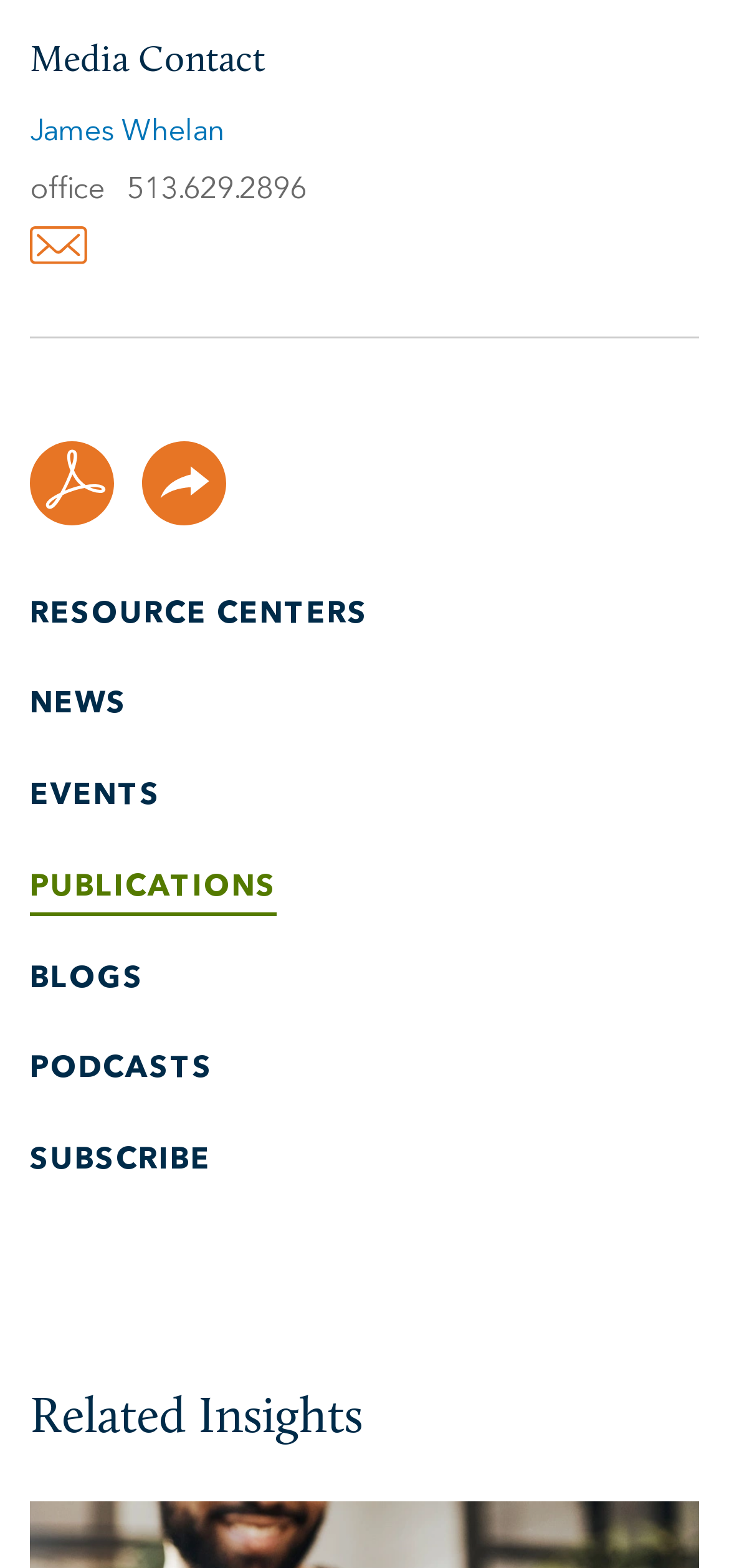Please identify the bounding box coordinates of the area that needs to be clicked to fulfill the following instruction: "Email James Whelan."

[0.041, 0.155, 0.121, 0.174]